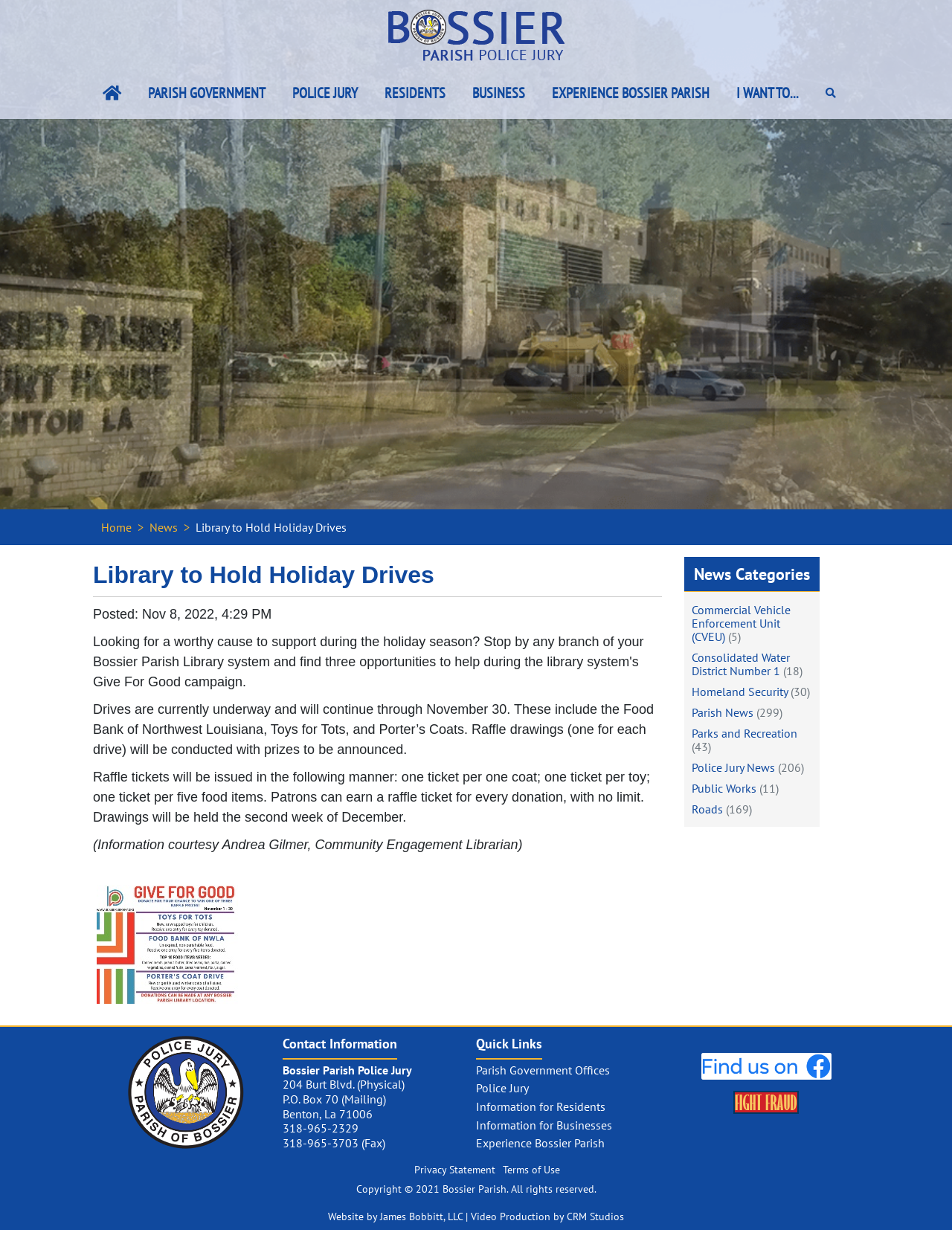What is the fax number of the parish government?
Answer the question with just one word or phrase using the image.

318-965-3703